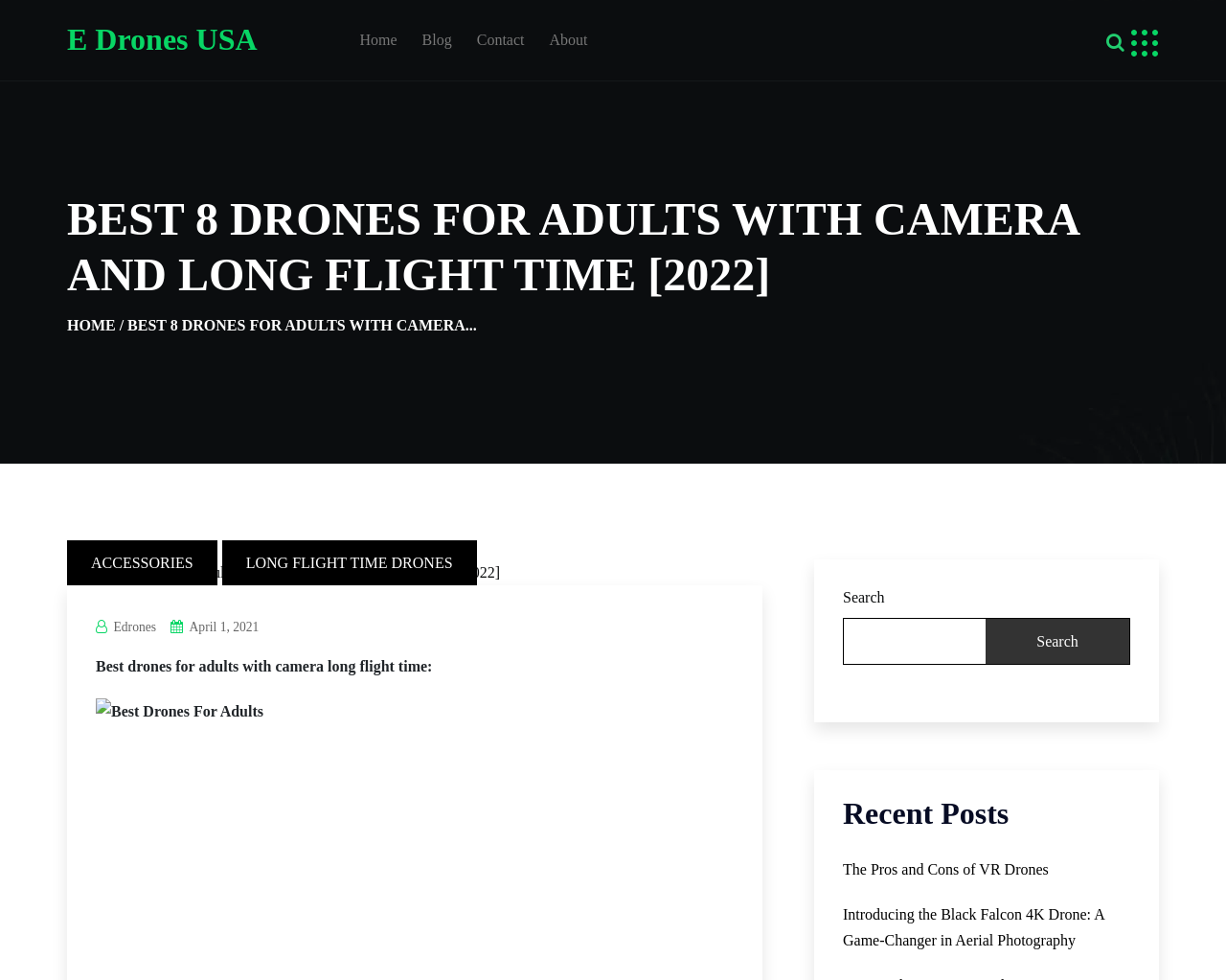Please determine the bounding box coordinates of the clickable area required to carry out the following instruction: "check the blog". The coordinates must be four float numbers between 0 and 1, represented as [left, top, right, bottom].

[0.334, 0.018, 0.379, 0.061]